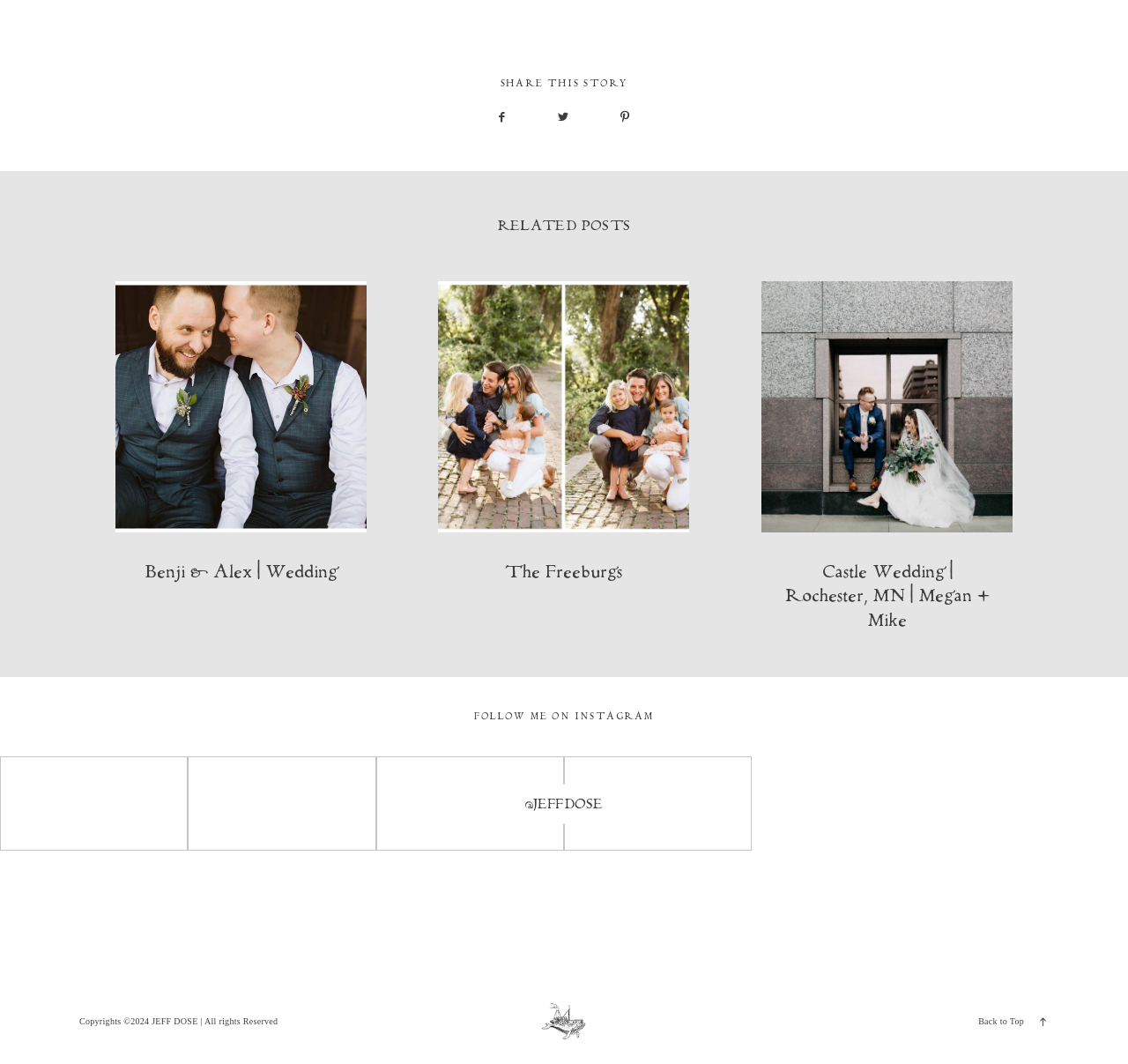Locate the UI element that matches the description The Freeburgs in the webpage screenshot. Return the bounding box coordinates in the format (top-left x, top-left y, bottom-right x, bottom-right y), with values ranging from 0 to 1.

[0.389, 0.264, 0.611, 0.595]